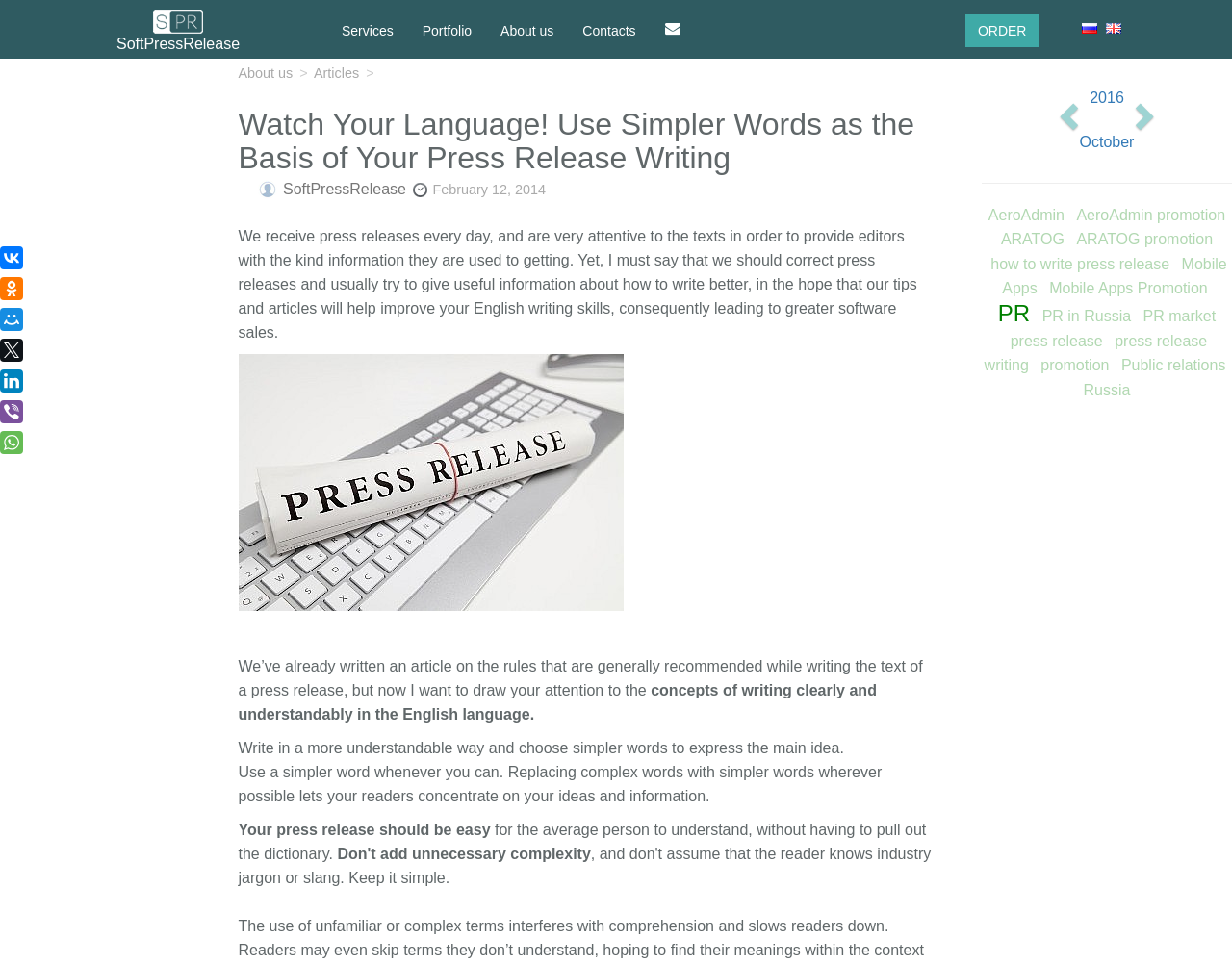Provide the bounding box coordinates of the area you need to click to execute the following instruction: "Go to the 'About us' page".

[0.395, 0.007, 0.461, 0.057]